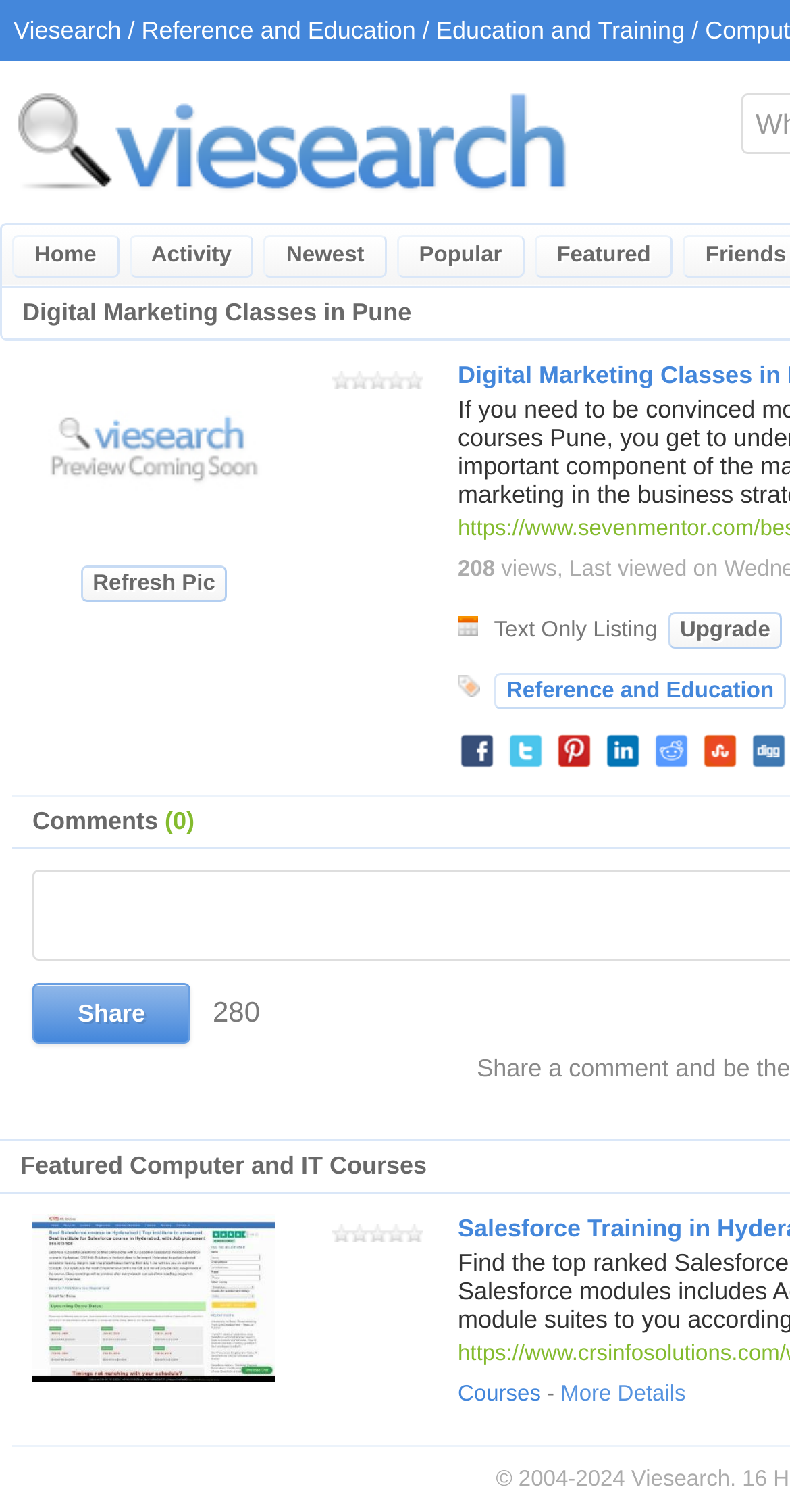Locate the bounding box coordinates of the element I should click to achieve the following instruction: "Click on the 'Home' link".

[0.015, 0.155, 0.15, 0.184]